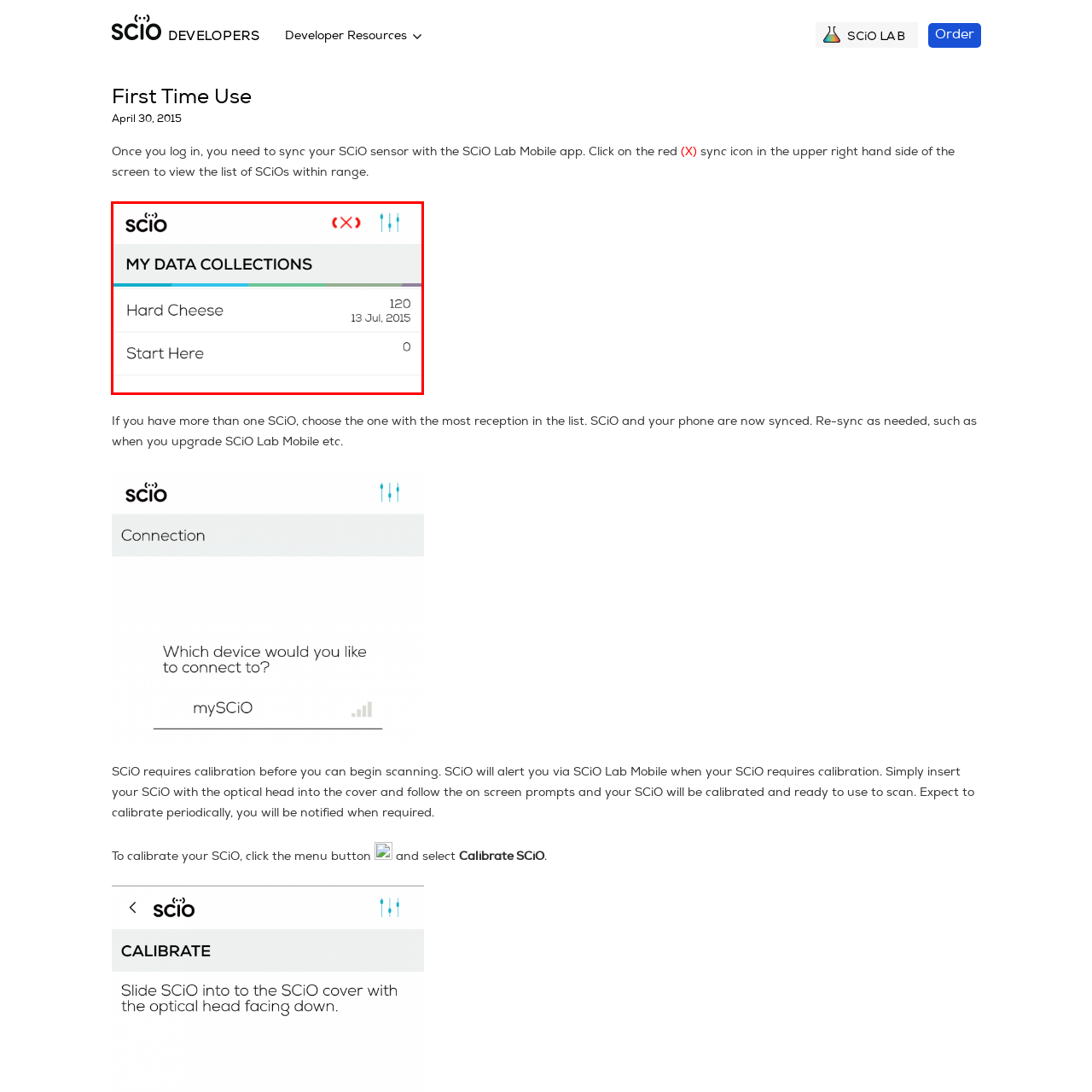How many data points are associated with 'Hard Cheese'?
Observe the section of the image outlined in red and answer concisely with a single word or phrase.

120